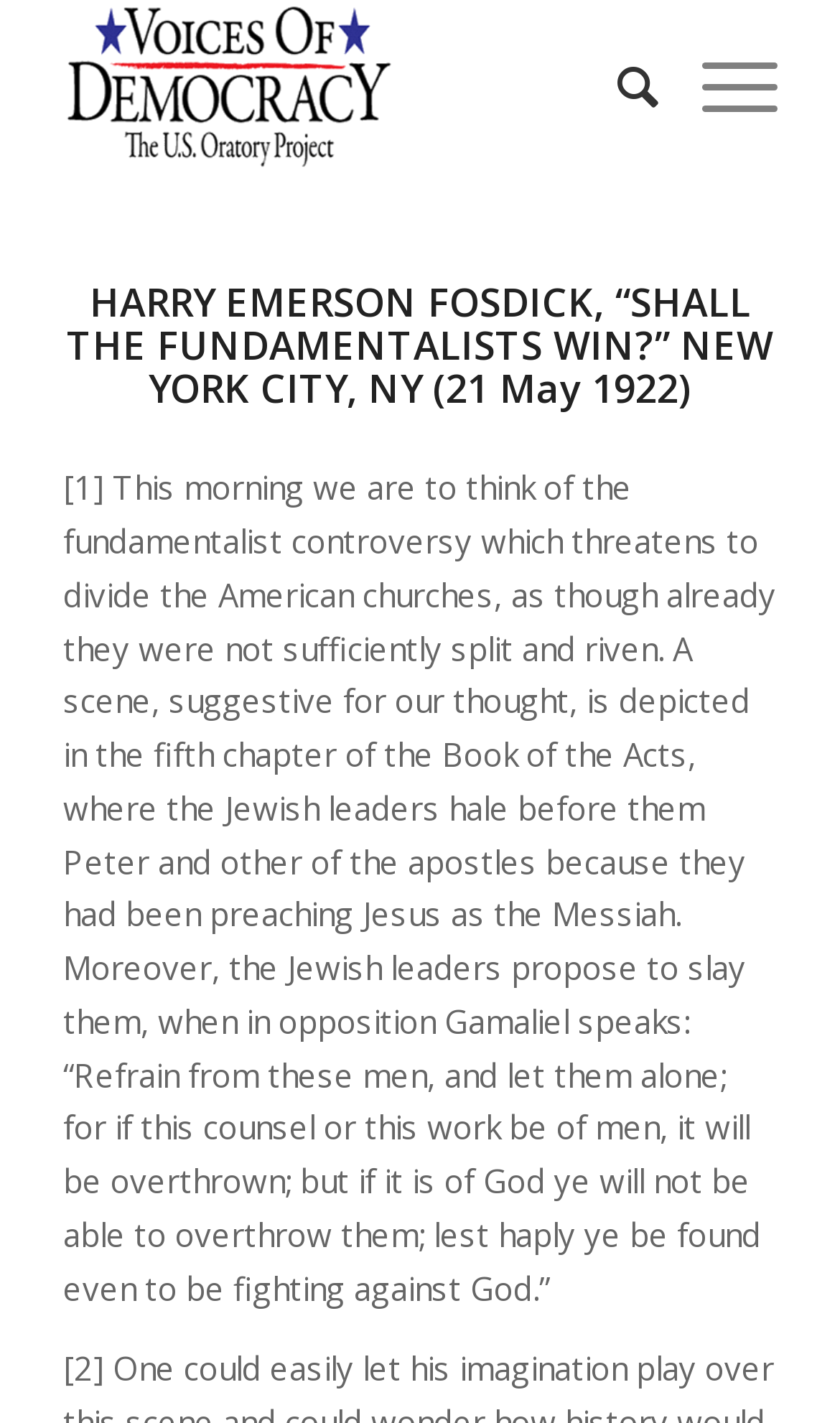Determine the bounding box for the UI element described here: "Menu Menu".

[0.784, 0.0, 0.925, 0.121]